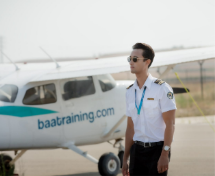What is the environment in the background?
Please give a detailed and elaborate explanation in response to the question.

The caption describes the backdrop of the image as an airfield with a hint of greenery in the distance, which creates a serene aviation environment and provides context for the pilot's training and preparation.